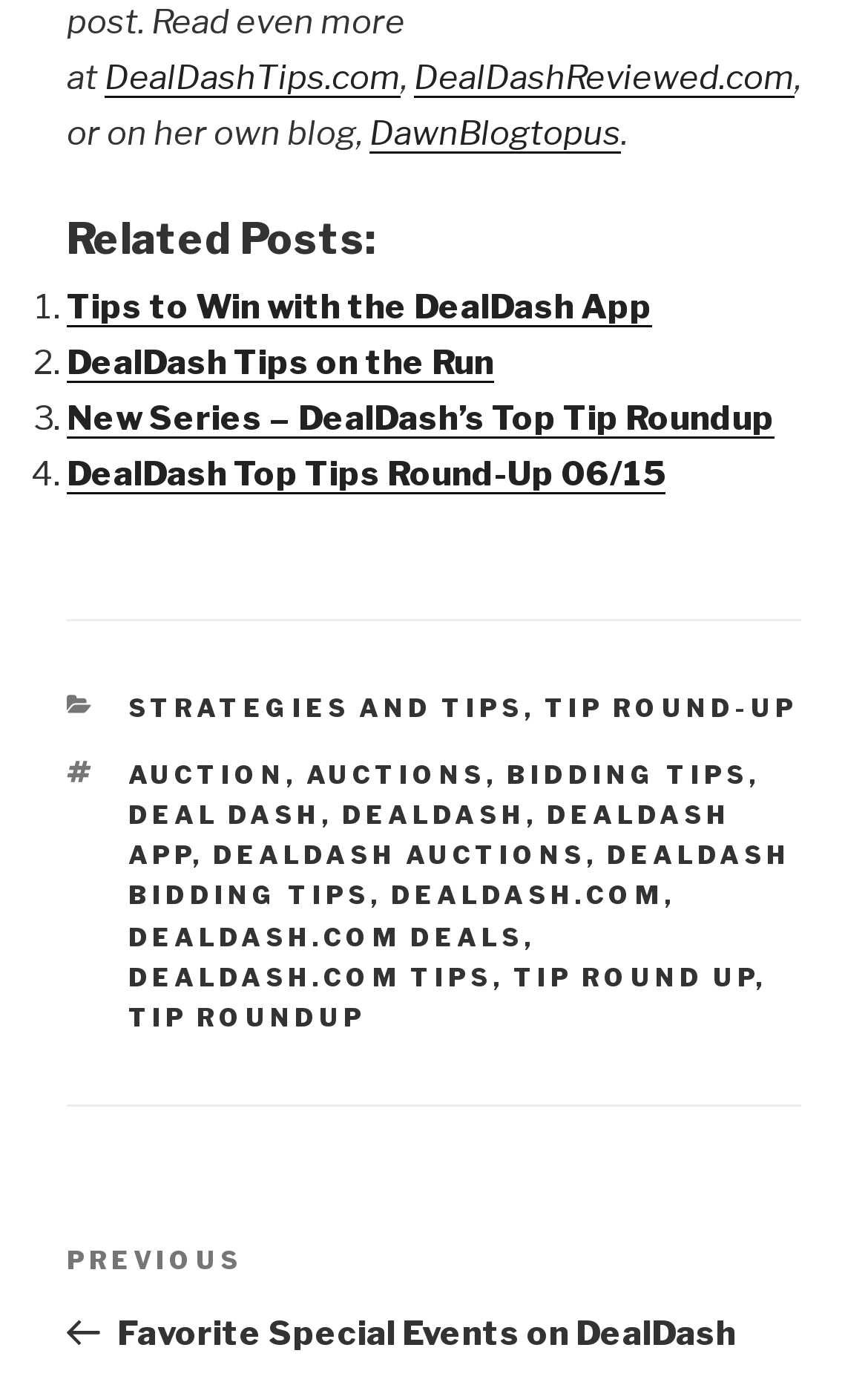Find and provide the bounding box coordinates for the UI element described here: "Tip Round-Up". The coordinates should be given as four float numbers between 0 and 1: [left, top, right, bottom].

[0.627, 0.501, 0.919, 0.523]